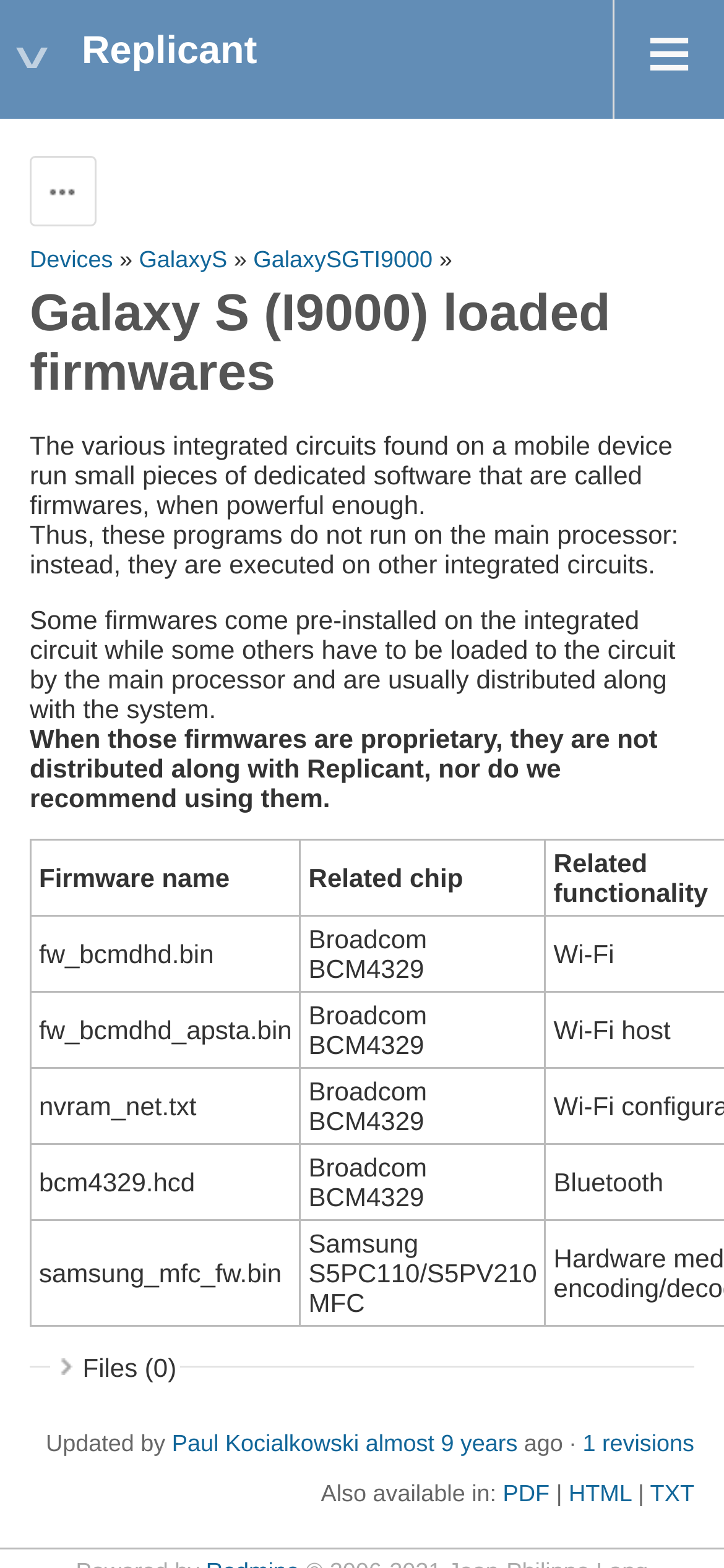Who updated the page?
Examine the image and give a concise answer in one word or a short phrase.

Paul Kocialkowski